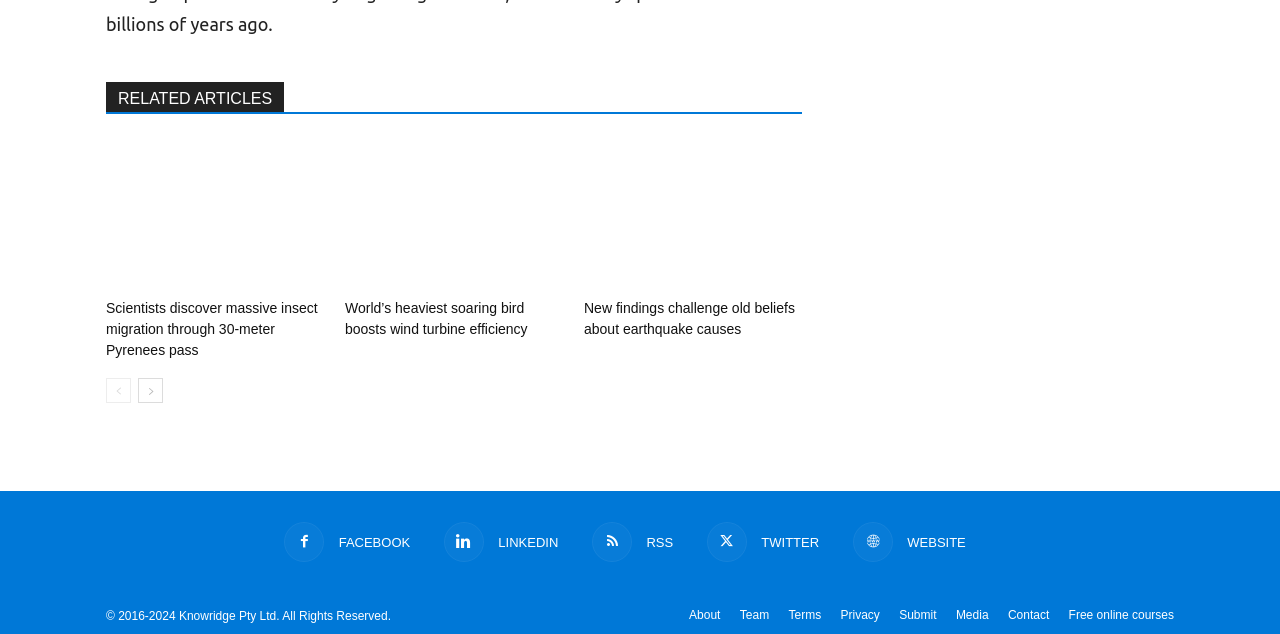Find and indicate the bounding box coordinates of the region you should select to follow the given instruction: "Share on Facebook".

[0.222, 0.824, 0.32, 0.887]